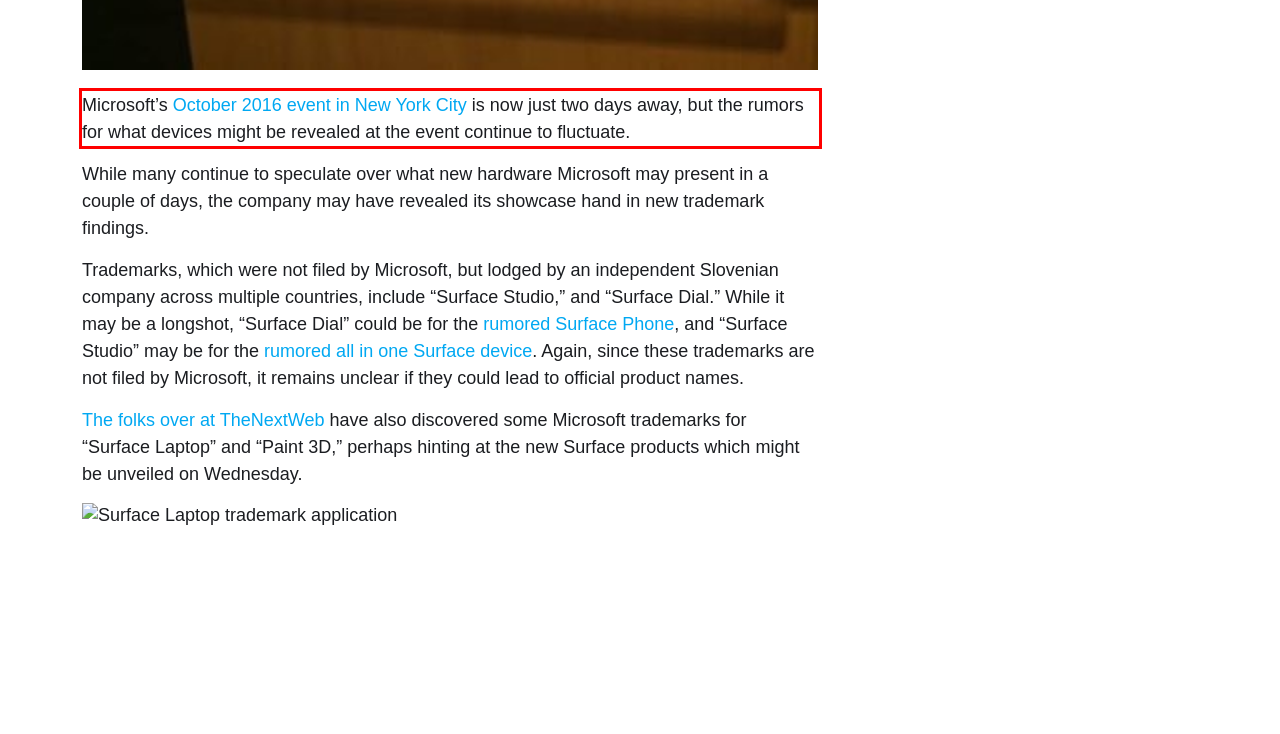Within the screenshot of a webpage, identify the red bounding box and perform OCR to capture the text content it contains.

Microsoft’s October 2016 event in New York City is now just two days away, but the rumors for what devices might be revealed at the event continue to fluctuate.